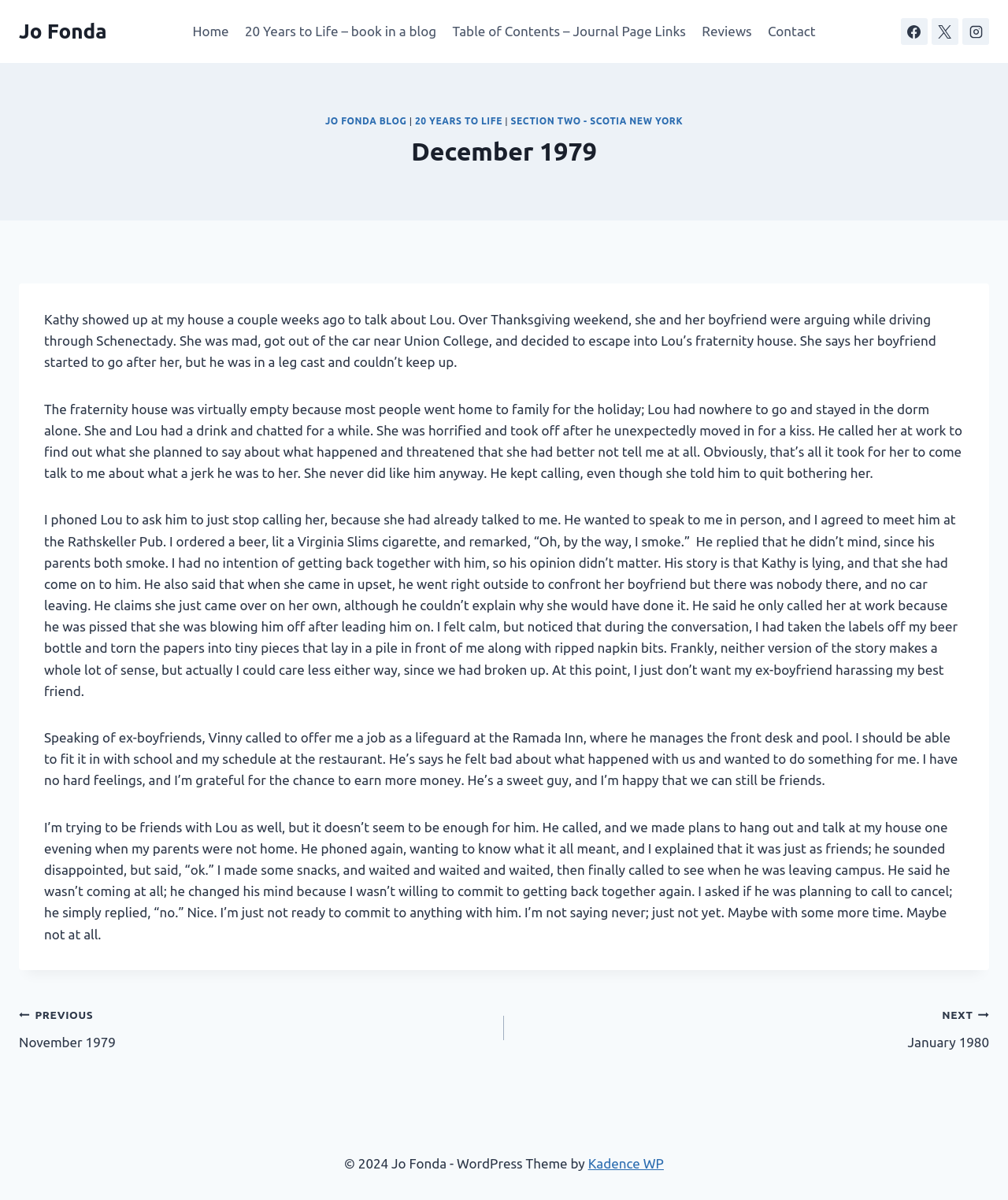Indicate the bounding box coordinates of the element that needs to be clicked to satisfy the following instruction: "Follow on Facebook". The coordinates should be four float numbers between 0 and 1, i.e., [left, top, right, bottom].

None